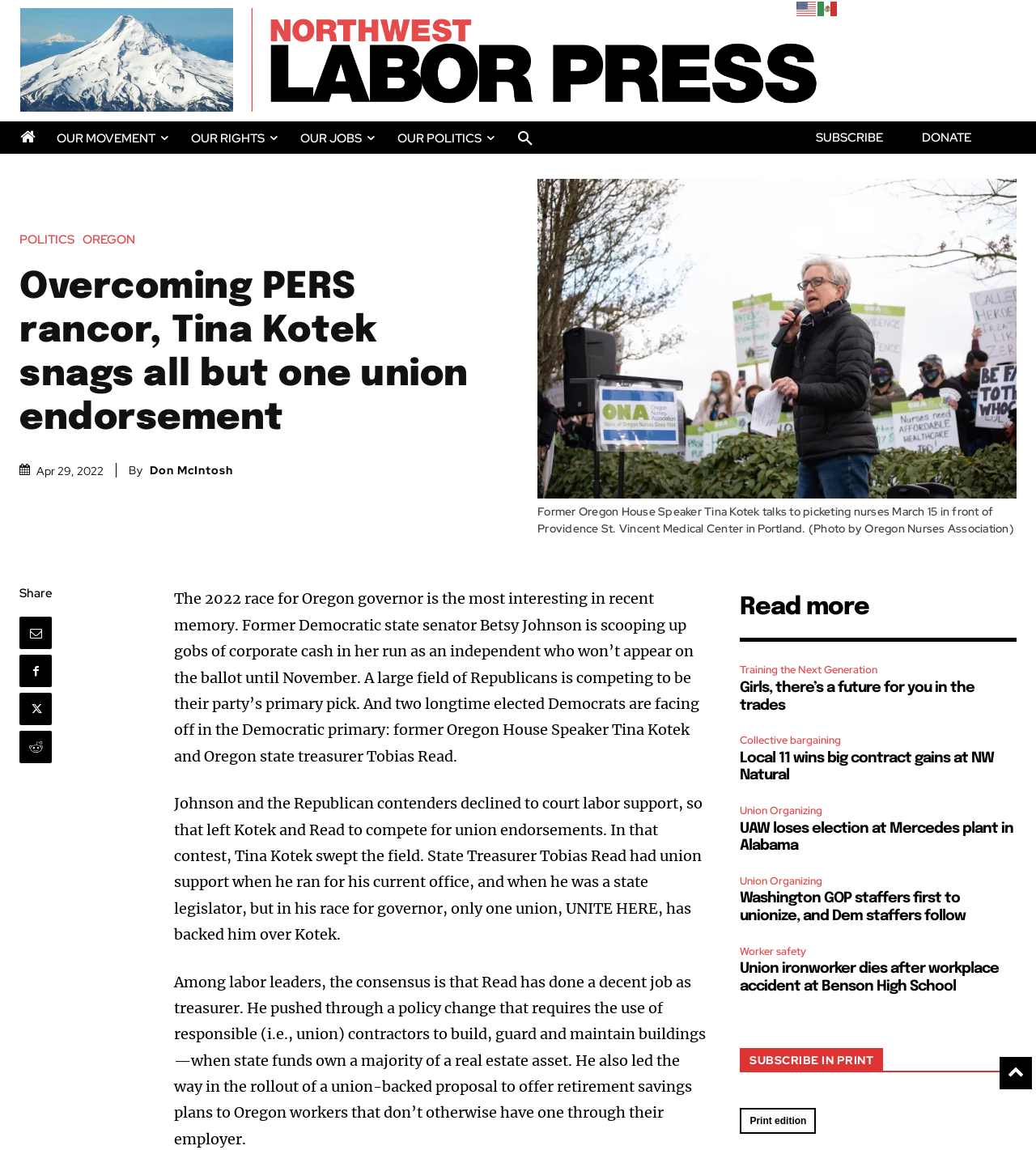What is the language of the webpage?
Using the screenshot, give a one-word or short phrase answer.

English